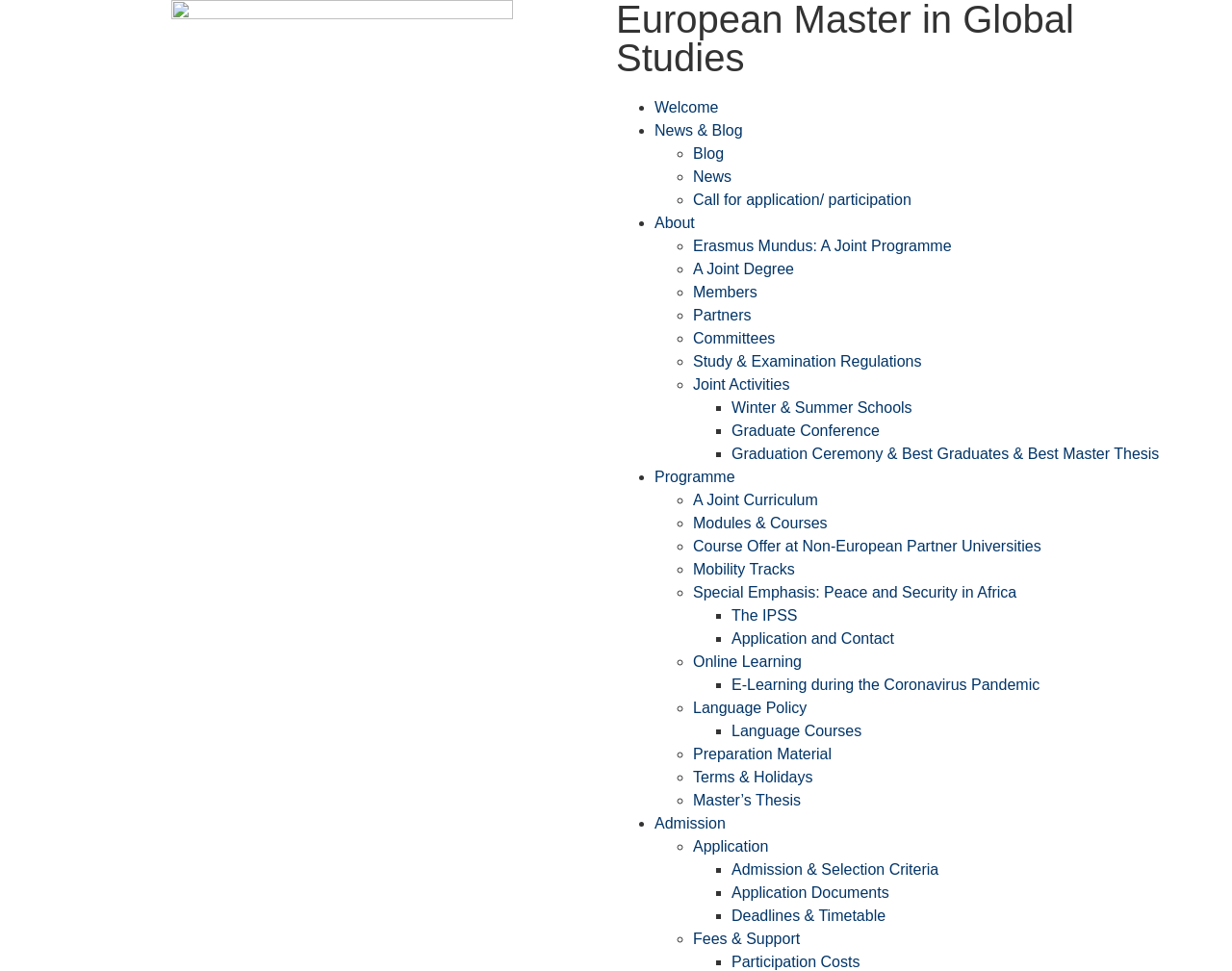Locate the bounding box coordinates of the segment that needs to be clicked to meet this instruction: "visit Evanston Counseling homepage".

None